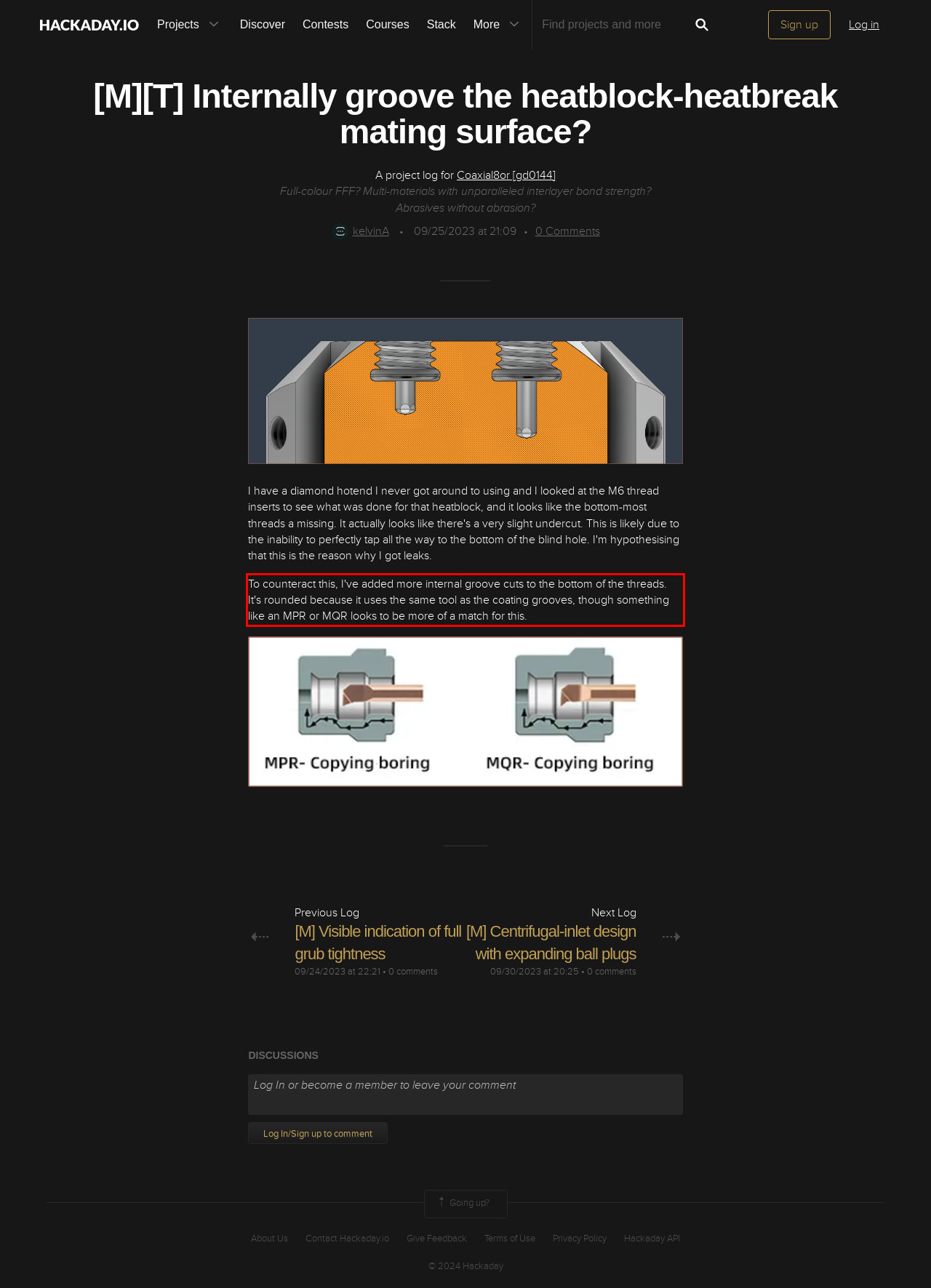You are provided with a screenshot of a webpage featuring a red rectangle bounding box. Extract the text content within this red bounding box using OCR.

To counteract this, I've added more internal groove cuts to the bottom of the threads. It's rounded because it uses the same tool as the coating grooves, though something like an MPR or MQR looks to be more of a match for this.